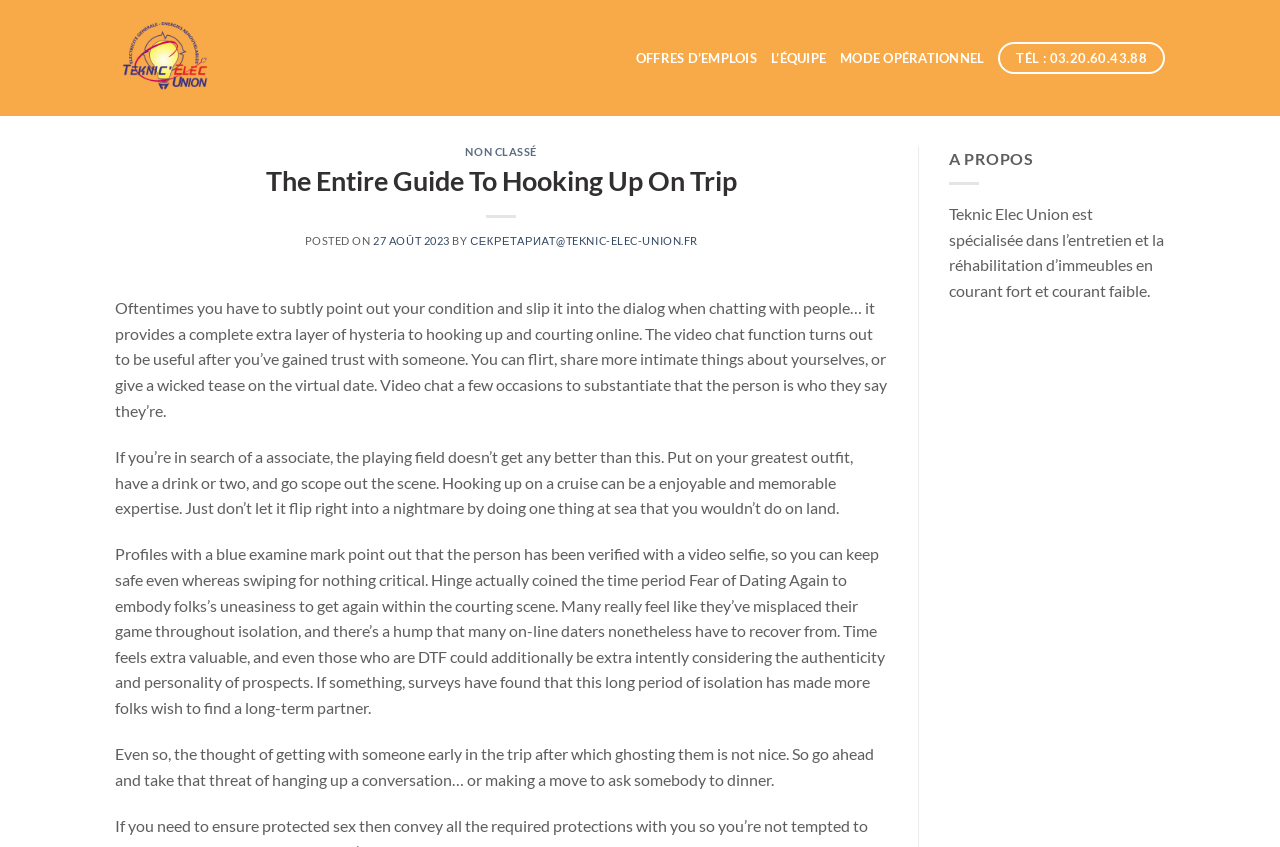Find the coordinates for the bounding box of the element with this description: "27 août 202328 août 2023".

[0.292, 0.276, 0.352, 0.291]